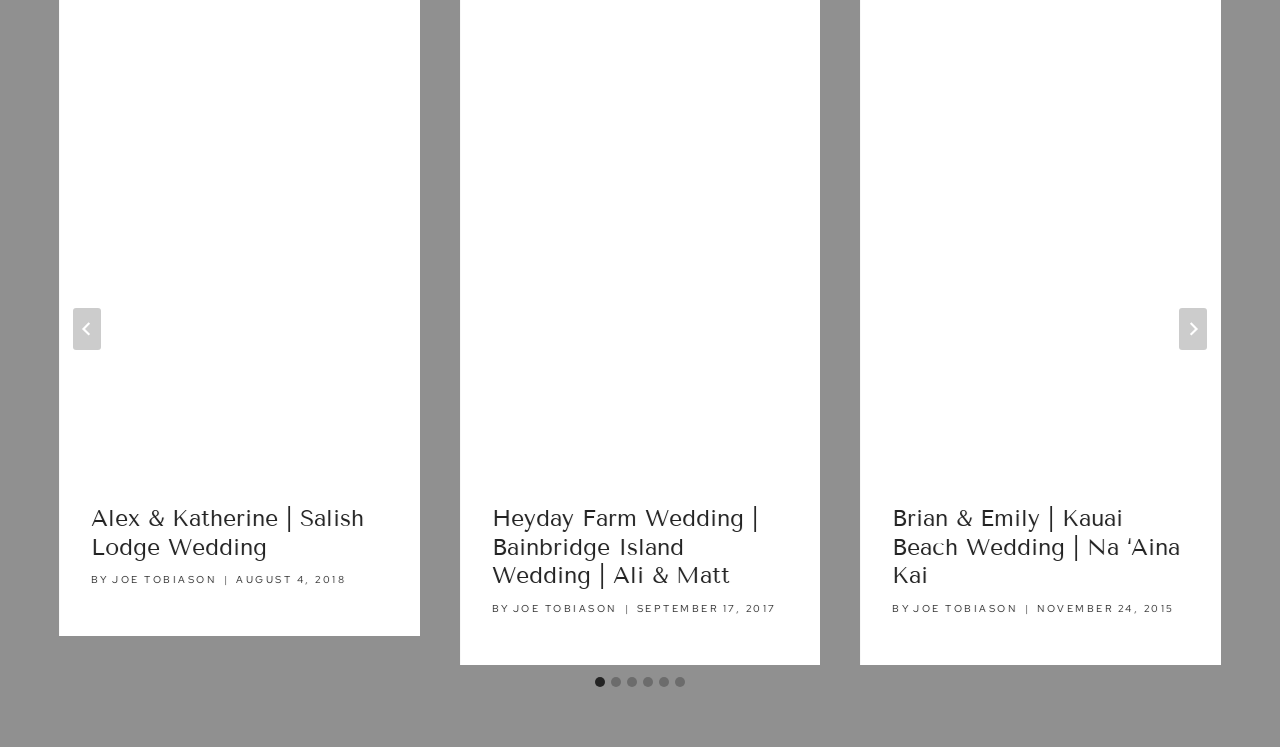Highlight the bounding box coordinates of the element you need to click to perform the following instruction: "Check the date of Brian & Emily's wedding."

[0.811, 0.804, 0.918, 0.826]